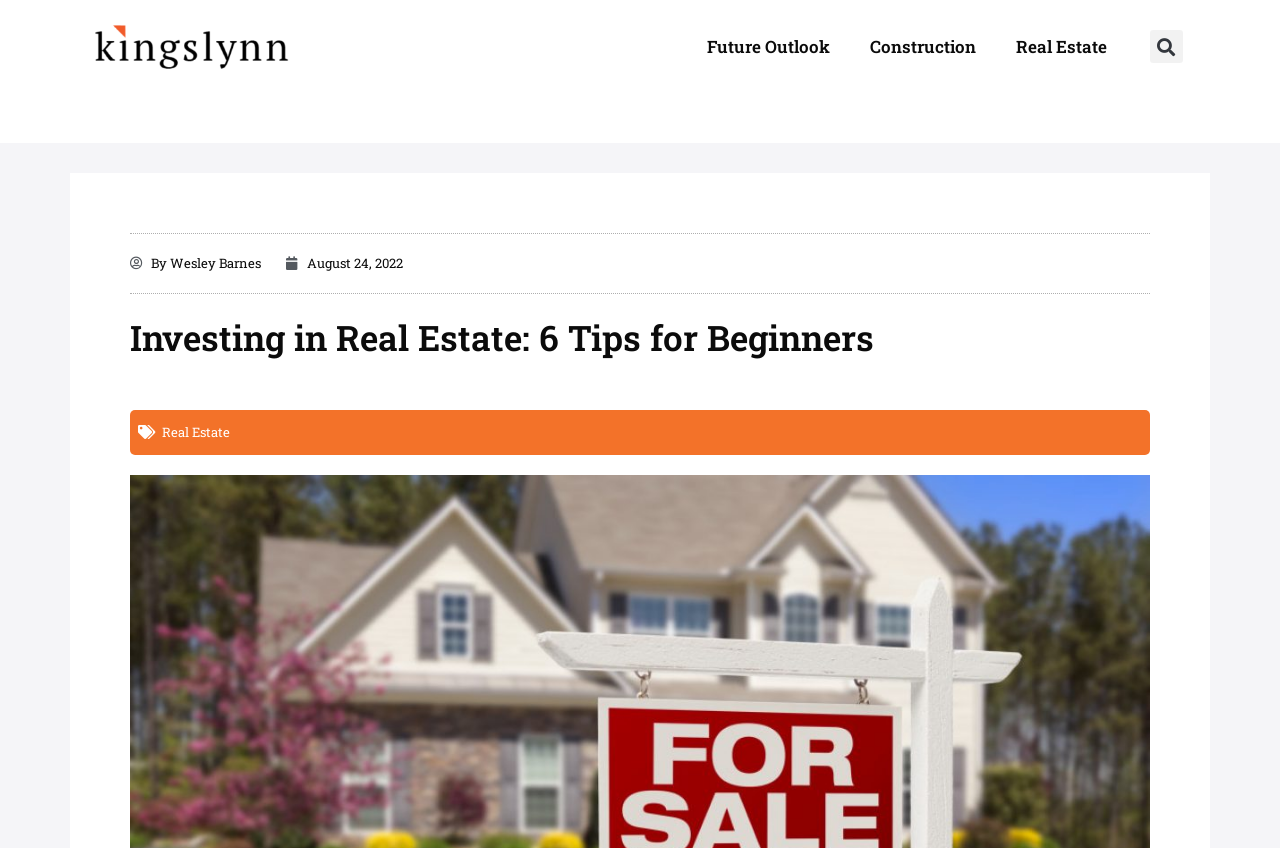Provide a thorough description of this webpage.

The webpage is about real estate investing, specifically providing six tips for beginners. At the top left corner, there is a logo of "Kingslynn" which is also a clickable link. To the right of the logo, there are three links: "Future Outlook", "Construction", and "Real Estate", which are likely navigation links. 

On the top right corner, there is a search bar with a "Search" button. Below the navigation links, there is an author credit "By Wesley Barnes" and a publication date "August 24, 2022" on the left side. The main content of the webpage is headed by a title "Investing in Real Estate: 6 Tips for Beginners", which takes up most of the page's width. 

There is another link "Real Estate" below the title, which might be a category or tag related to the article. The overall layout of the webpage is clean, with a clear hierarchy of elements and sufficient whitespace to separate different sections.